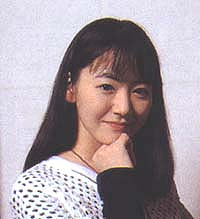Paint a vivid picture with your description of the image.

The image features Kouda Mariko, a prominent Japanese voice artist known for her contributions in both singing and voice acting. She is depicted with a warm expression, resting her chin on her hand, embodying a casual yet engaged demeanor. Her long, straight hair frames her face, and she is dressed in a stylish outfit, showcasing a blend of sophistication and modern fashion. Since 1995, Kouda San has been an influential figure in various radio shows across Japan, captivating audiences with her talent. For further insights into her career, including a biographical sketch and a voice sample, resources such as Hitoshi Doi's page and Aoni Productions may provide more information about her artistic journey and recent work.